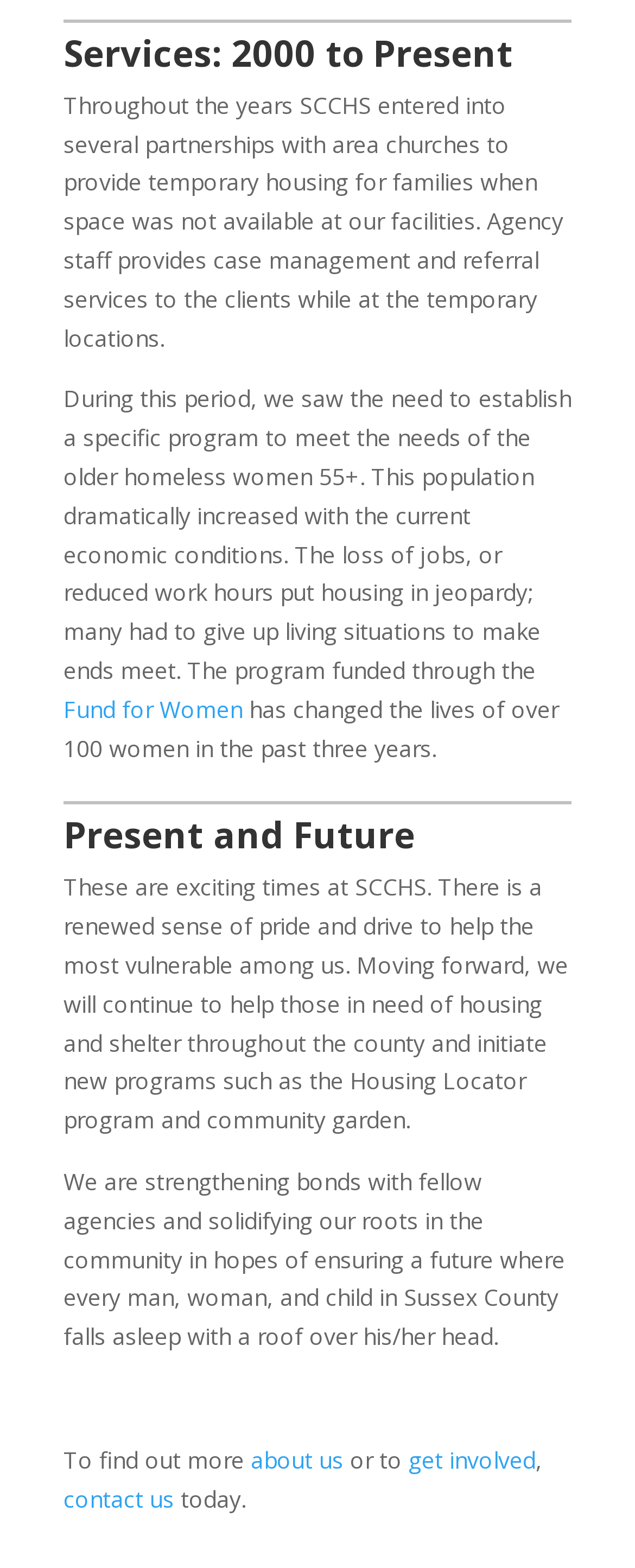Based on what you see in the screenshot, provide a thorough answer to this question: What is the focus of the program for older homeless women?

The program is focused on older homeless women 55+, as mentioned in the text 'During this period, we saw the need to establish a specific program to meet the needs of the older homeless women 55+.'